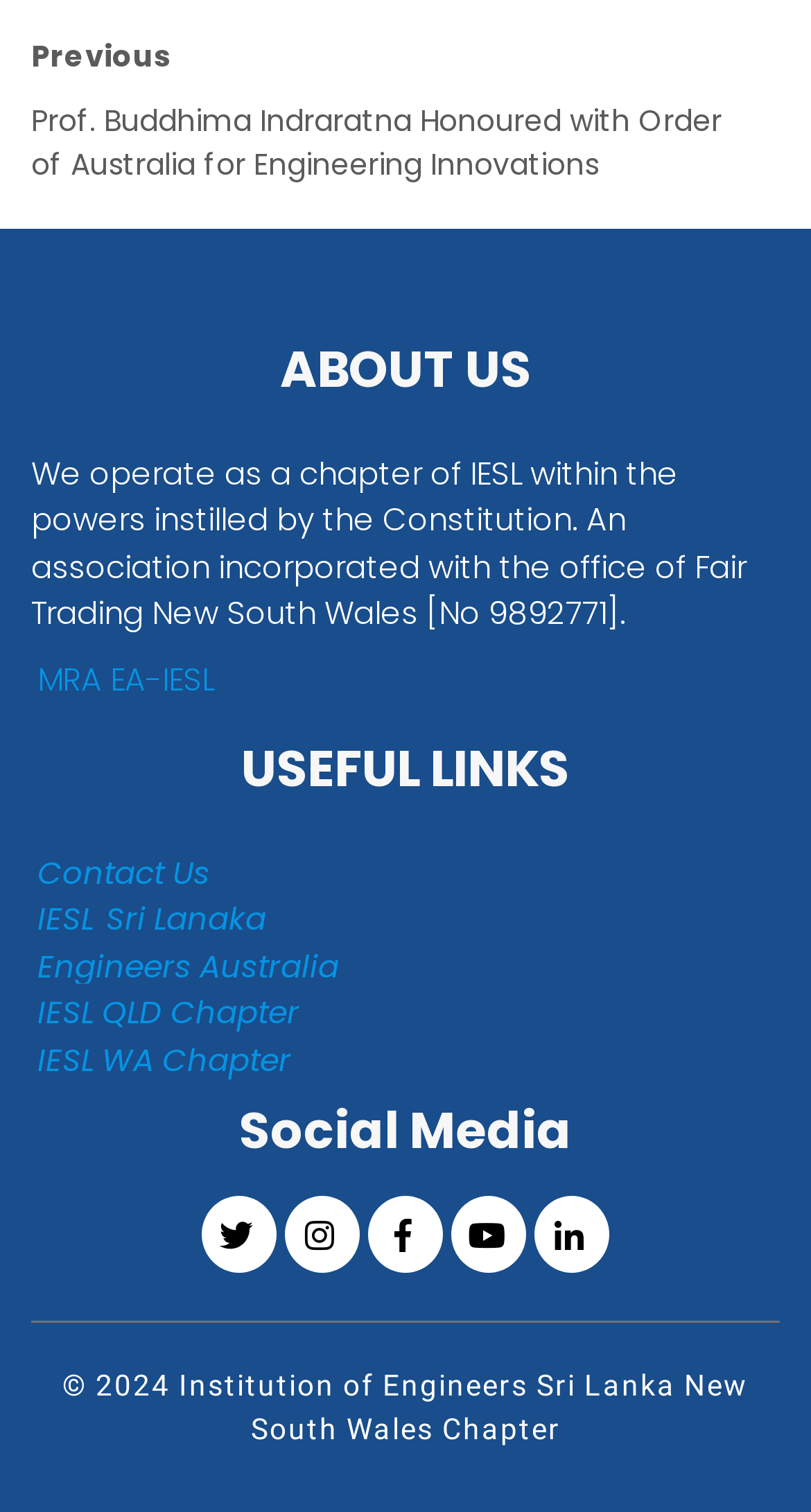What is the name of the chapter?
Make sure to answer the question with a detailed and comprehensive explanation.

The name of the chapter can be found at the bottom of the webpage, in the copyright section, which states '© 2024 Institution of Engineers Sri Lanka New South Wales Chapter'.